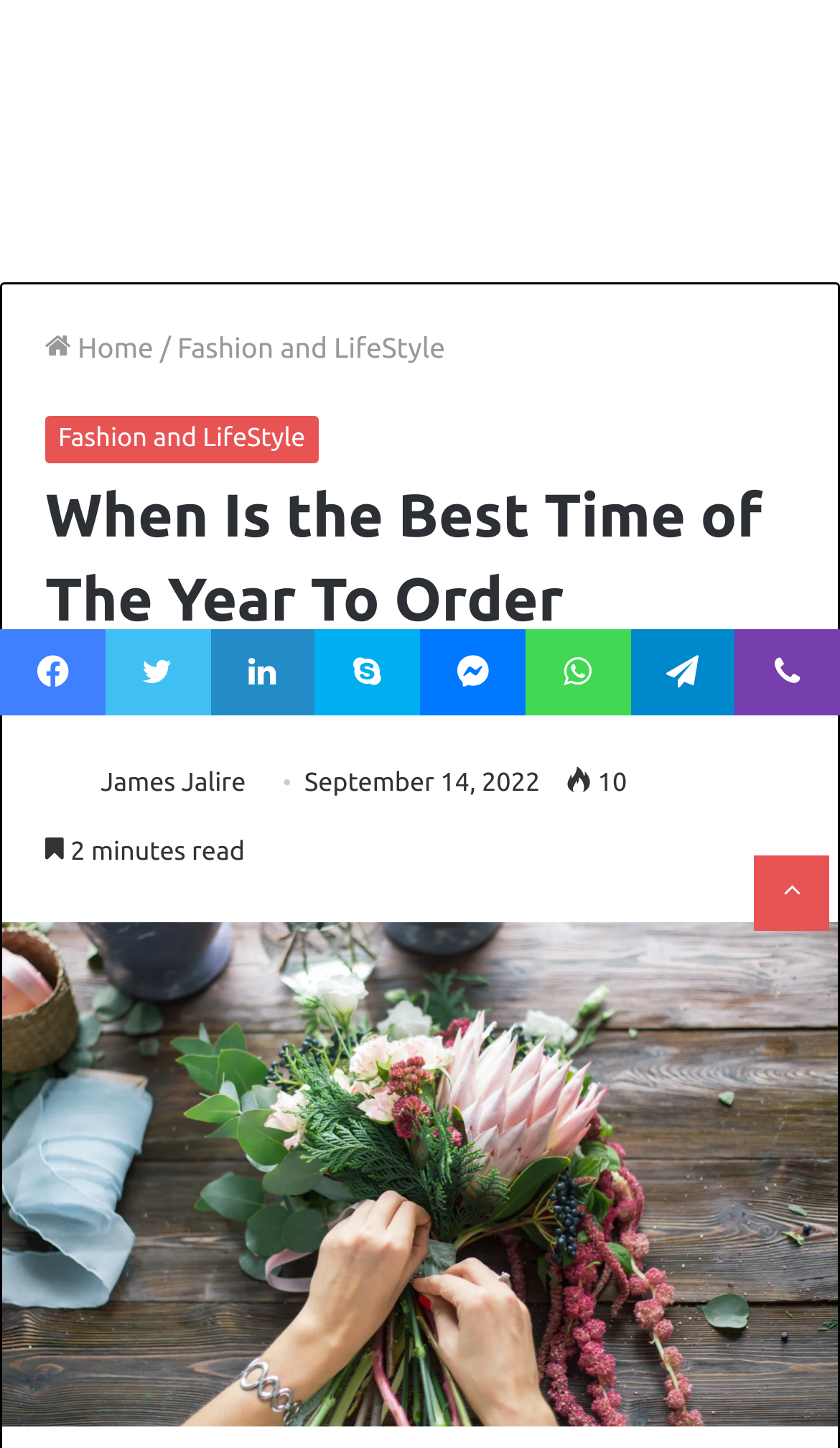Given the description "Fashion and LifeStyle", determine the bounding box of the corresponding UI element.

[0.211, 0.23, 0.53, 0.251]